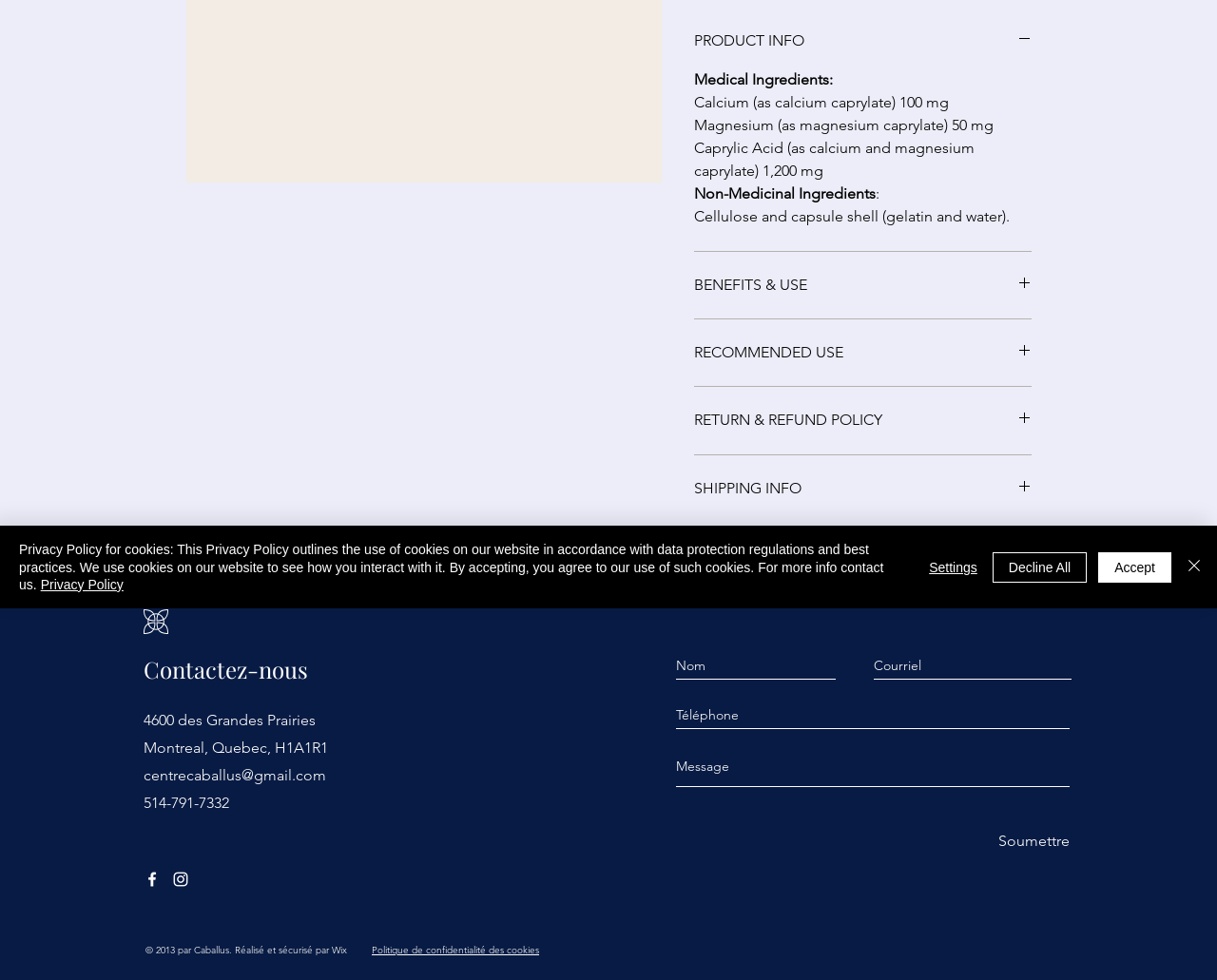Given the description of a UI element: "aria-label="Nom" name="nom" placeholder="Nom"", identify the bounding box coordinates of the matching element in the webpage screenshot.

[0.555, 0.667, 0.687, 0.693]